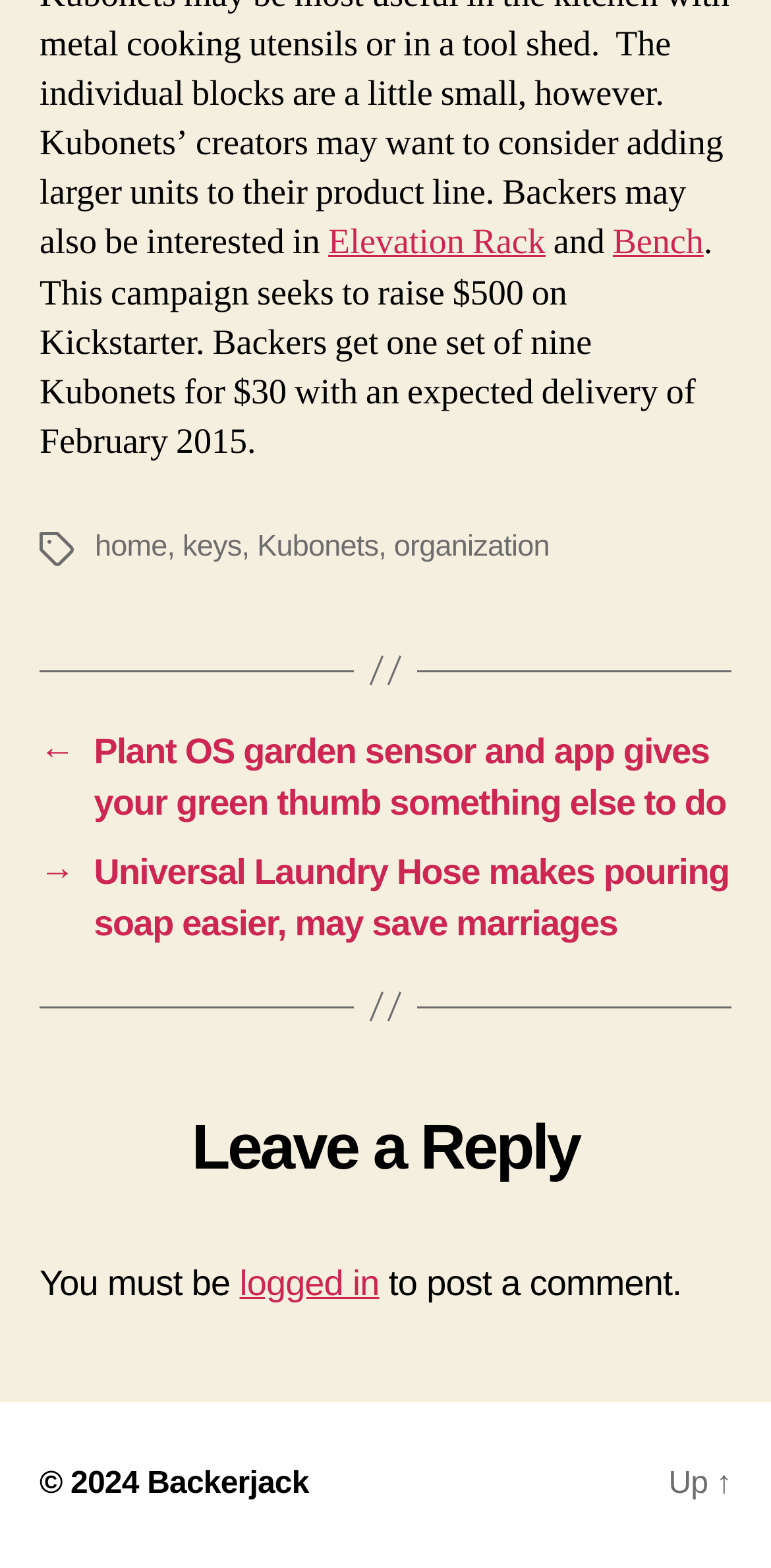Please provide the bounding box coordinates for the element that needs to be clicked to perform the following instruction: "Read about Kubonets". The coordinates should be given as four float numbers between 0 and 1, i.e., [left, top, right, bottom].

[0.333, 0.338, 0.491, 0.36]